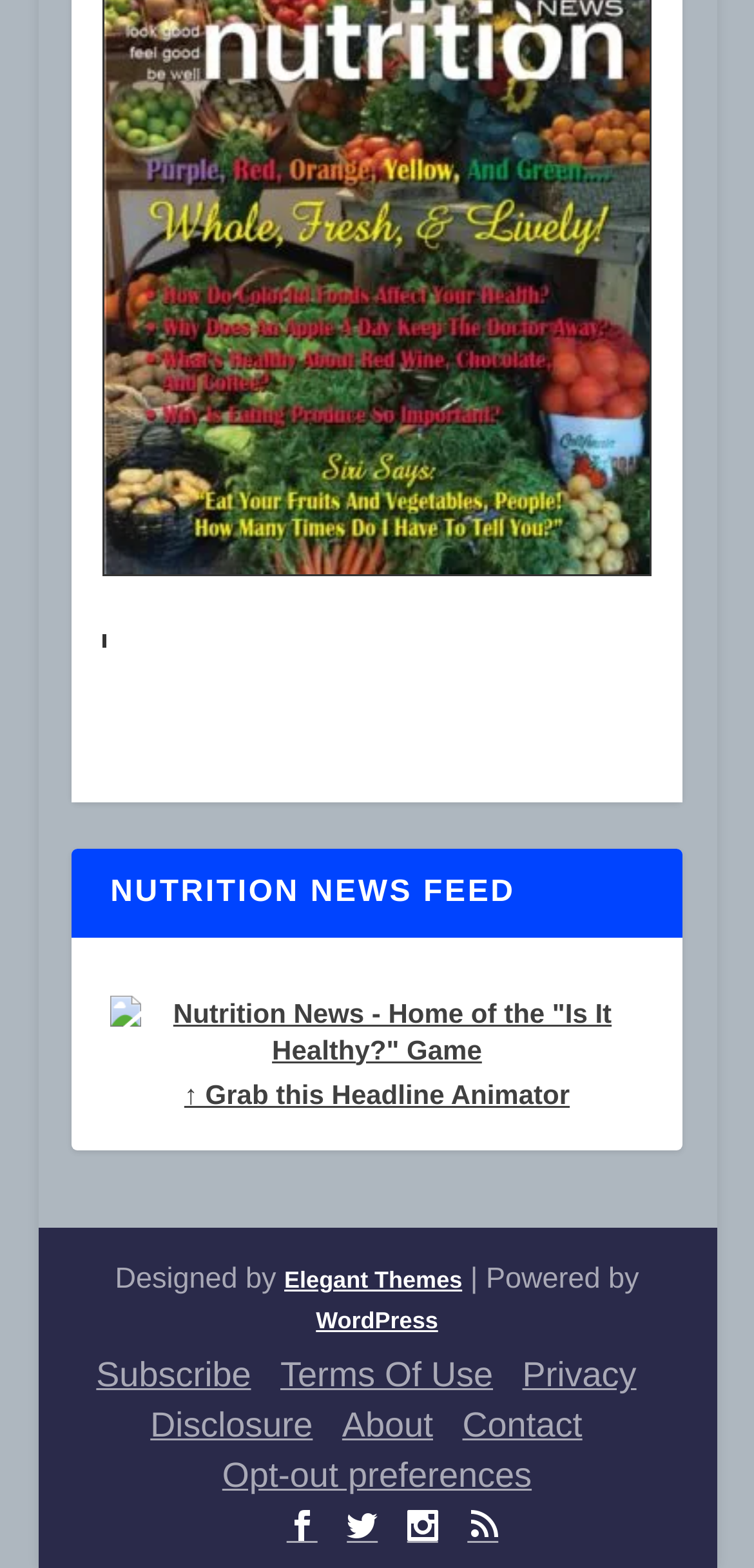Find the bounding box coordinates for the HTML element described as: "LEASING". The coordinates should consist of four float values between 0 and 1, i.e., [left, top, right, bottom].

None